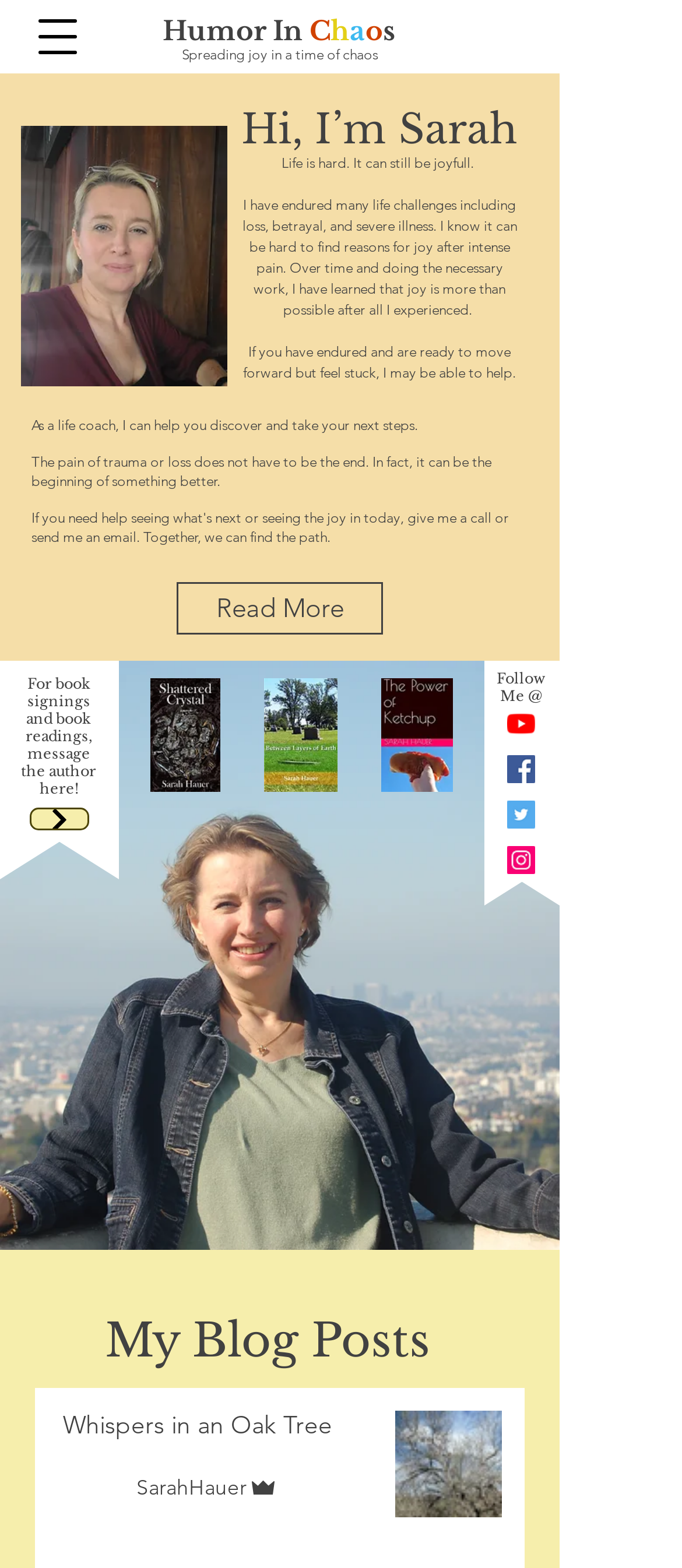Respond to the following question with a brief word or phrase:
What is the topic of the blog post 'Whispers in an Oak Tree'?

Unknown